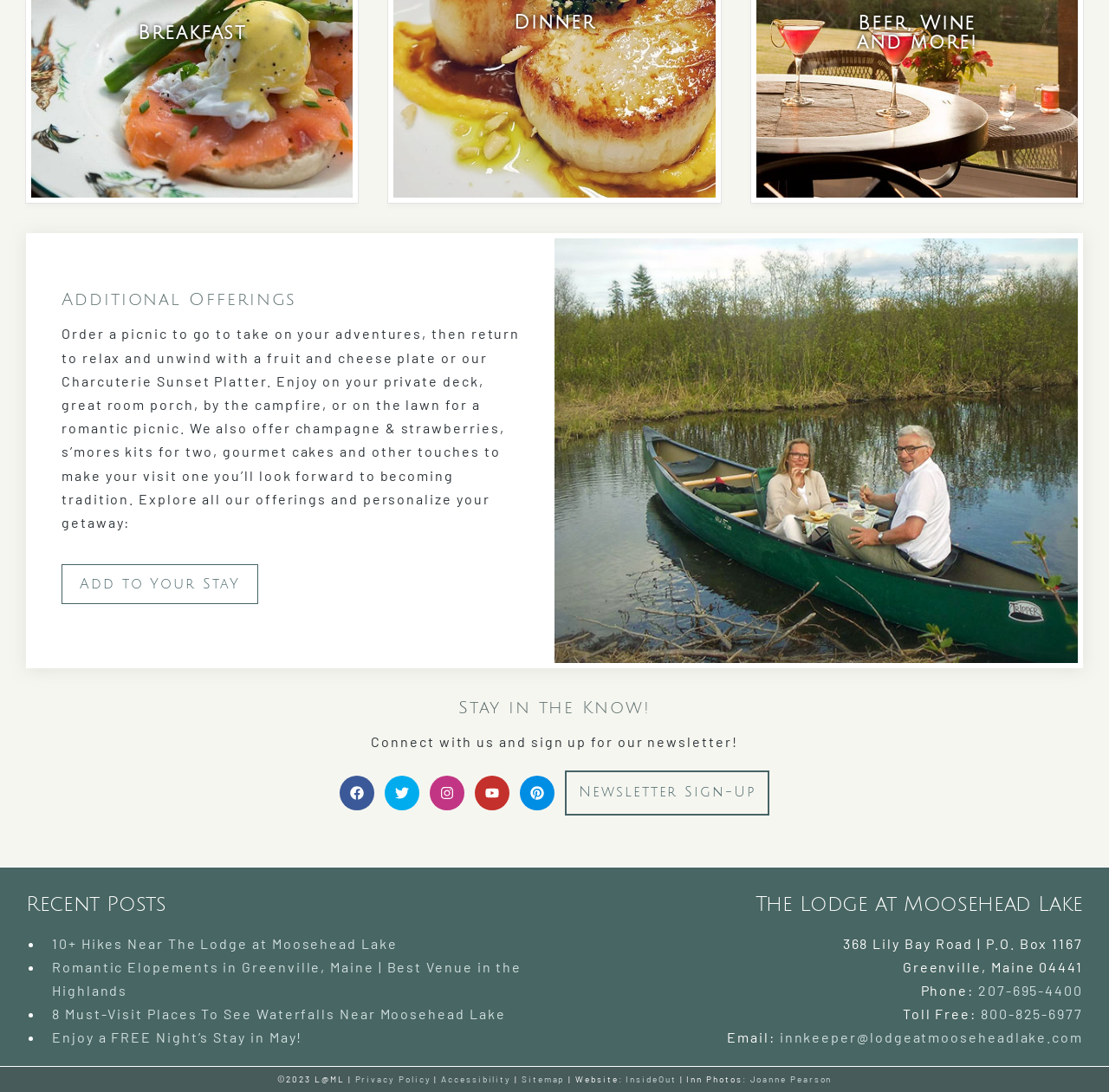Could you indicate the bounding box coordinates of the region to click in order to complete this instruction: "Call 207-695-4400".

[0.882, 0.899, 0.977, 0.914]